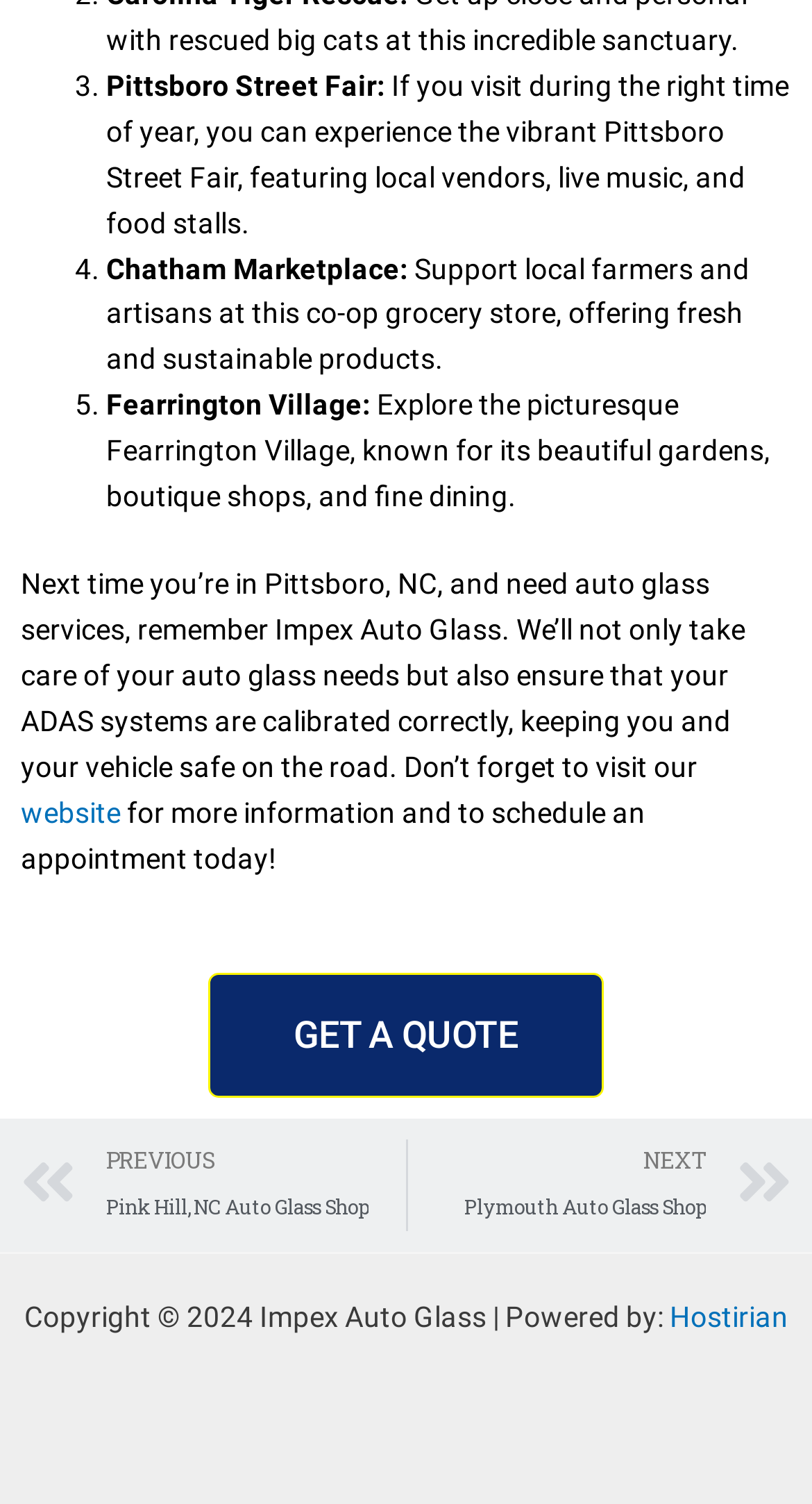Bounding box coordinates are specified in the format (top-left x, top-left y, bottom-right x, bottom-right y). All values are floating point numbers bounded between 0 and 1. Please provide the bounding box coordinate of the region this sentence describes: website

[0.026, 0.529, 0.149, 0.551]